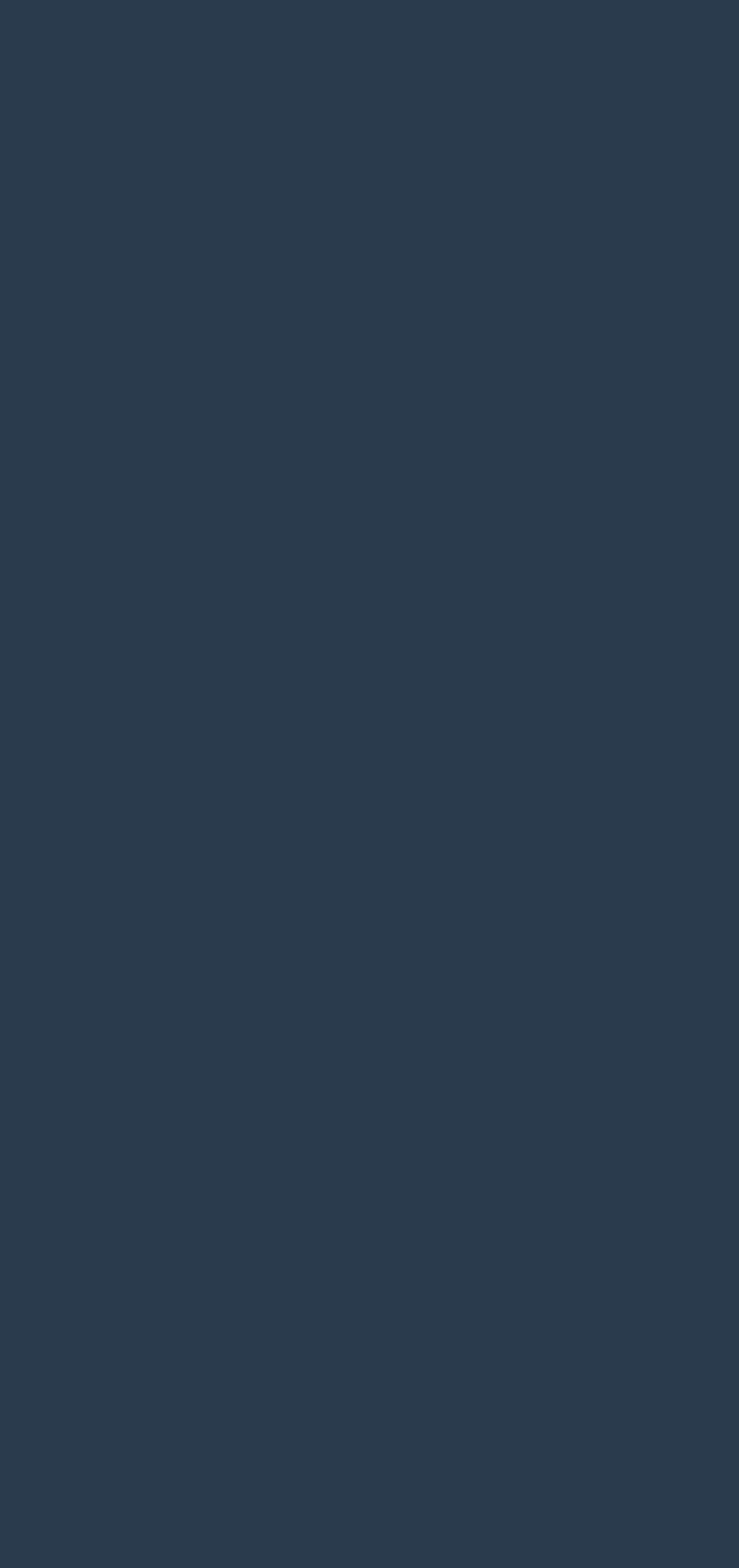How is the wine fermented?
From the image, respond using a single word or phrase.

In stainless steel